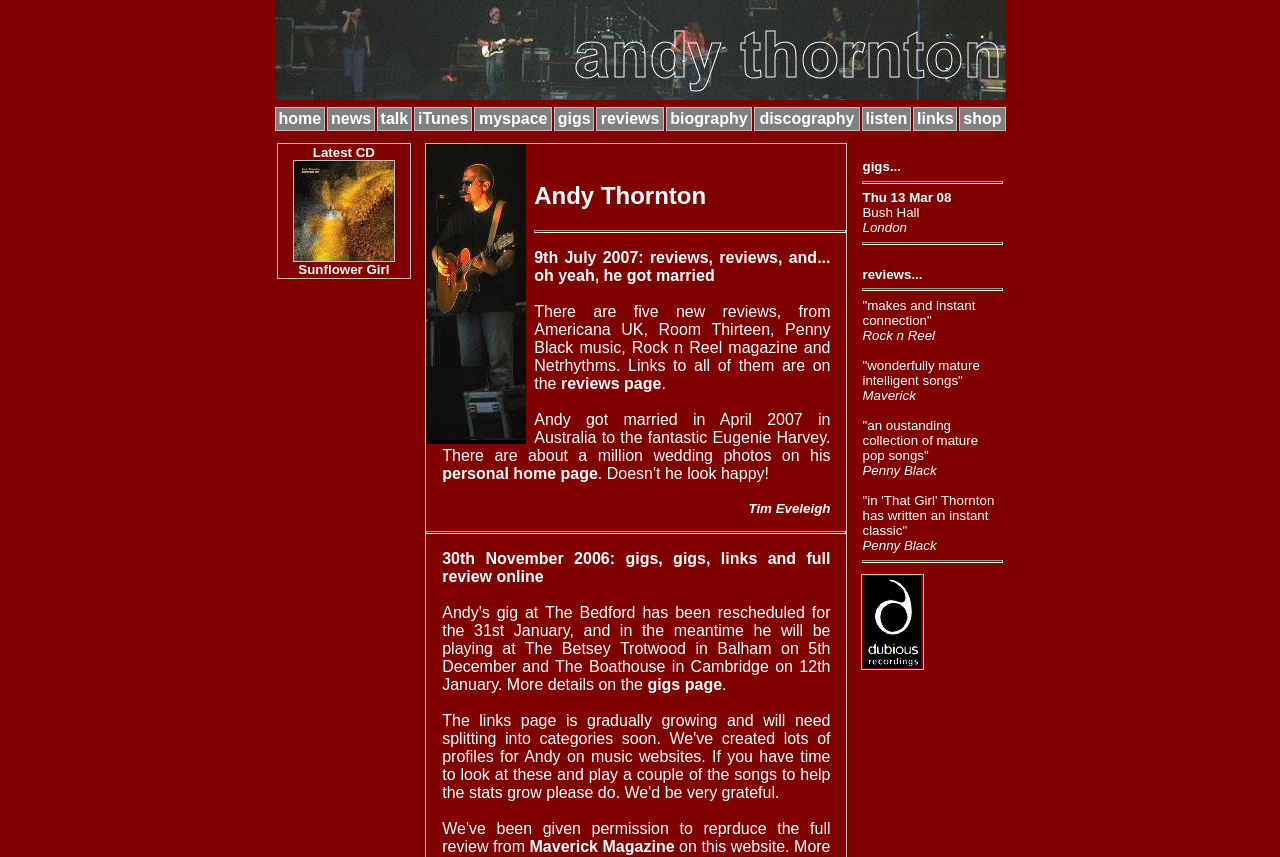Identify the bounding box coordinates for the element you need to click to achieve the following task: "check latest CD sunflower girl Sunflower Girl". Provide the bounding box coordinates as four float numbers between 0 and 1, in the form [left, top, right, bottom].

[0.229, 0.292, 0.308, 0.323]